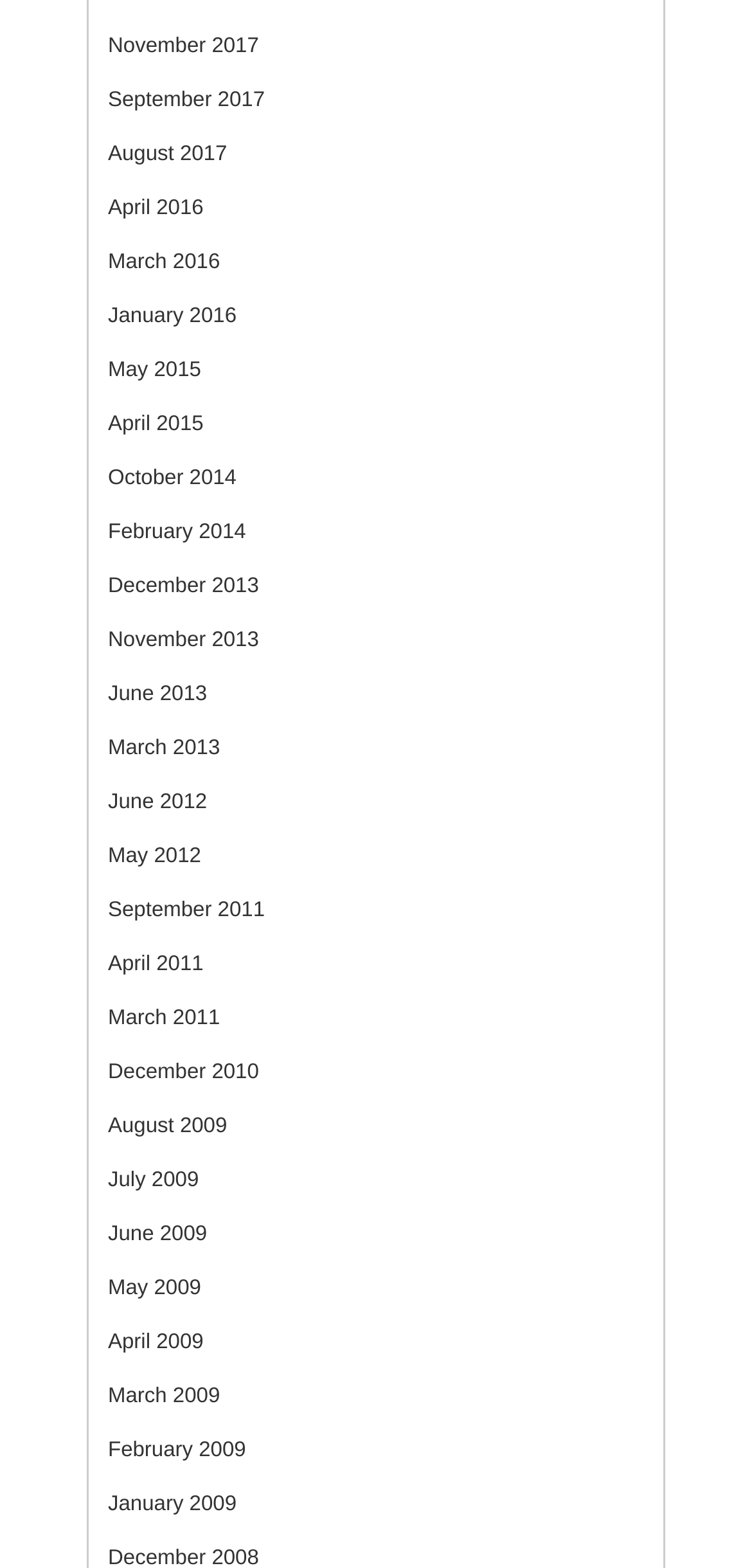Please give a succinct answer to the question in one word or phrase:
How many links are available on this webpage?

33